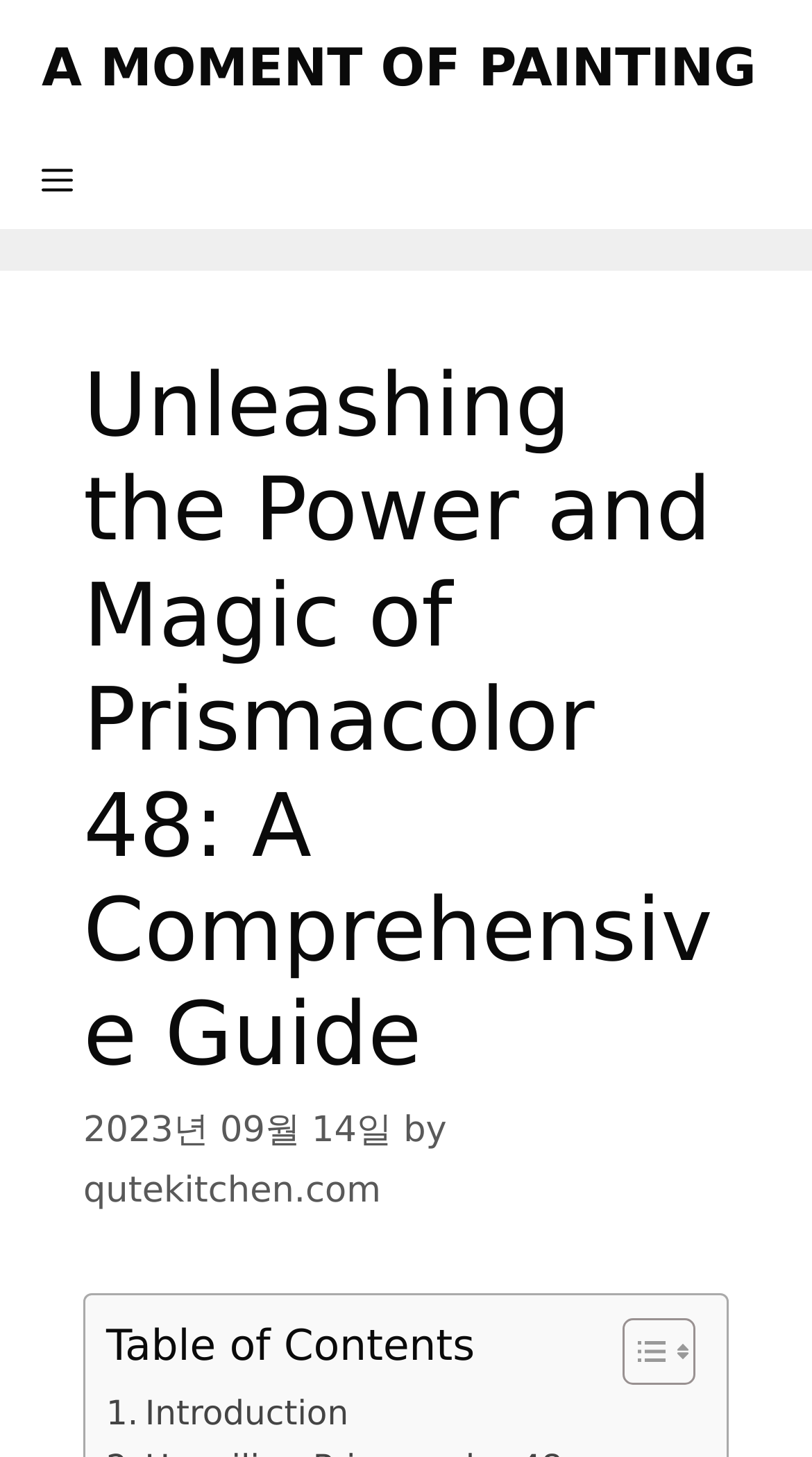Predict the bounding box of the UI element based on the description: "REQUEST A QUOTE". The coordinates should be four float numbers between 0 and 1, formatted as [left, top, right, bottom].

None